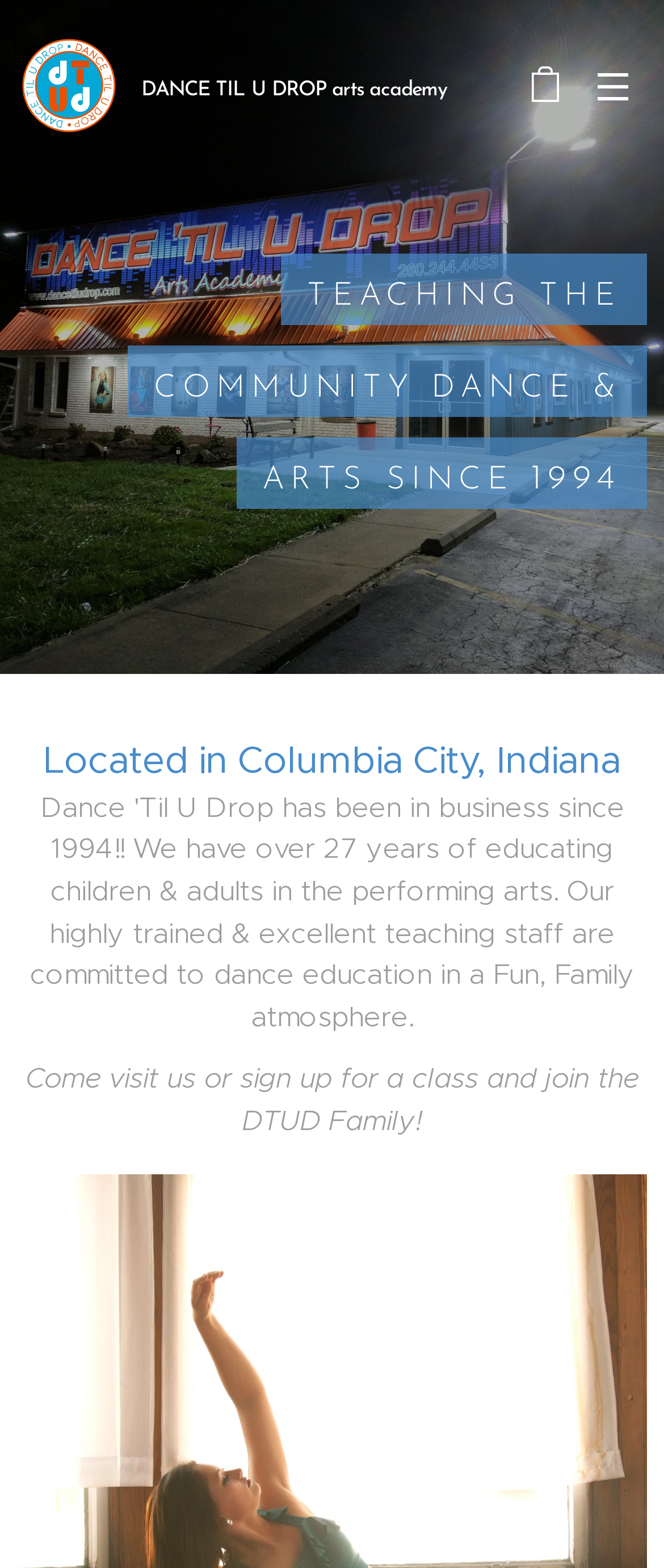Please determine the main heading text of this webpage.

TEACHING THE COMMUNITY DANCE & ARTS SINCE 1994